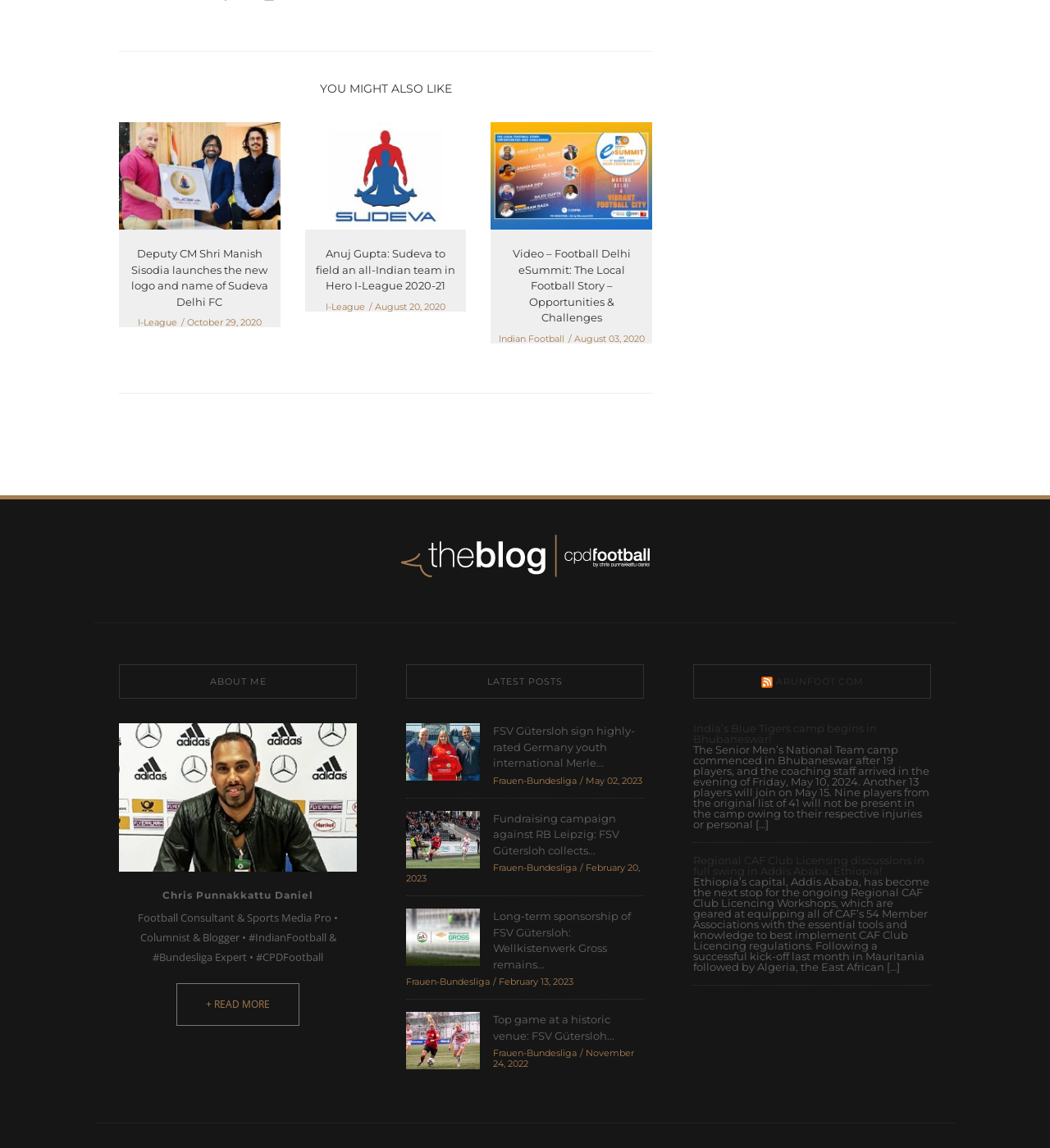Please determine the bounding box coordinates of the element's region to click for the following instruction: "Read the latest post about FSV Gütersloh signing highly-rated Germany youth international Merle Hokamp".

[0.47, 0.631, 0.605, 0.67]